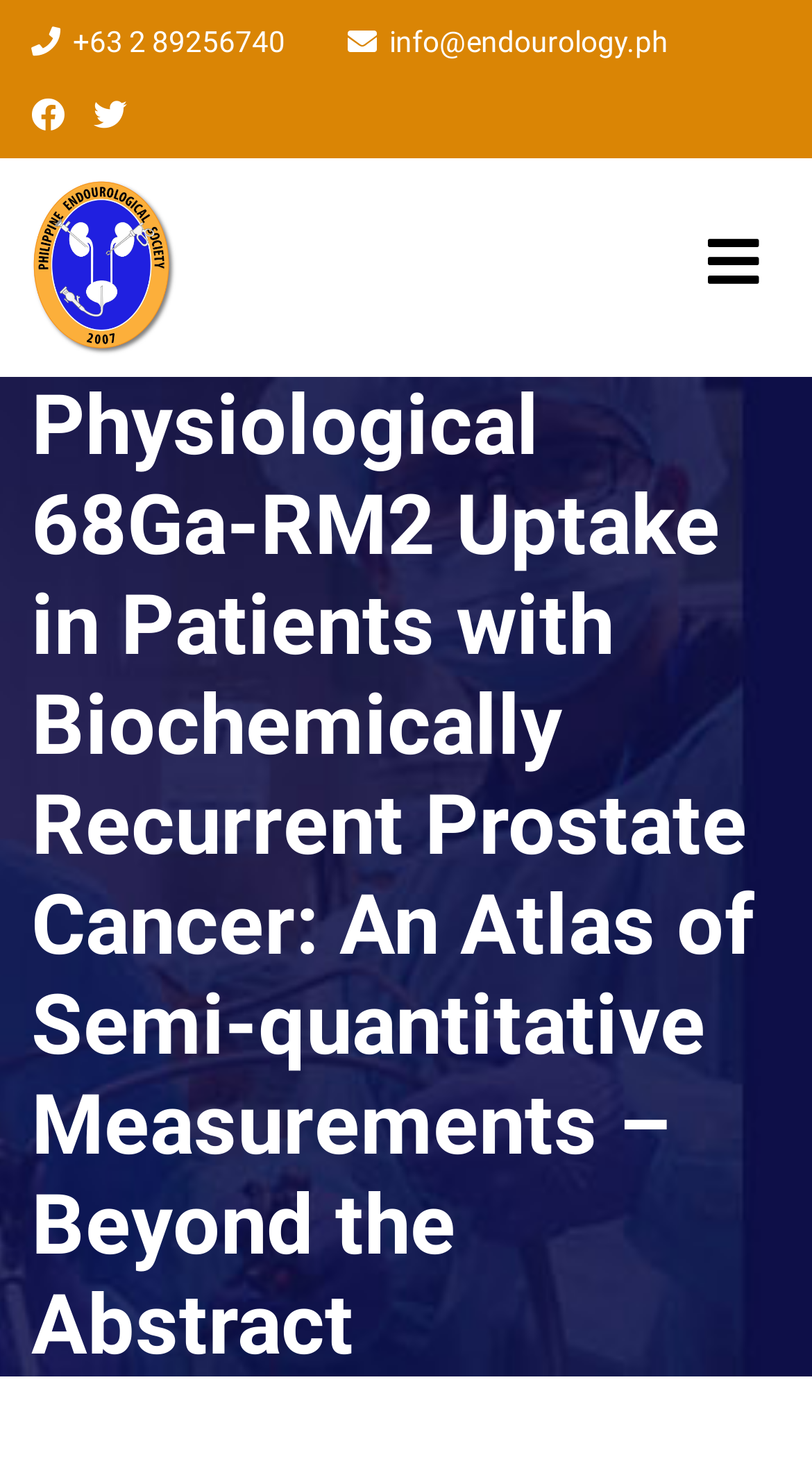Find the bounding box coordinates for the UI element that matches this description: "alt="Philippine Endourological Society"".

[0.038, 0.122, 0.218, 0.243]